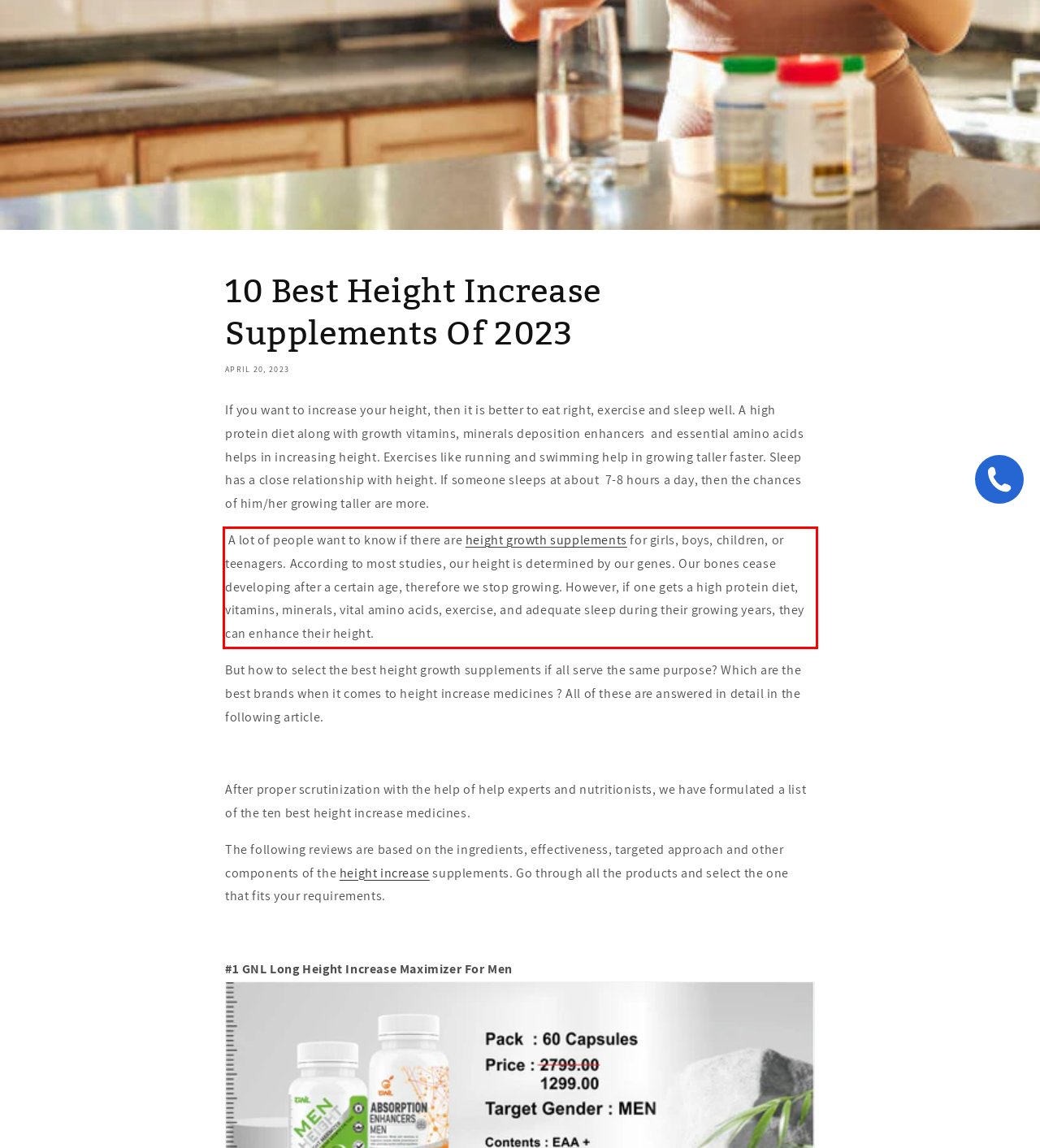Analyze the screenshot of the webpage and extract the text from the UI element that is inside the red bounding box.

A lot of people want to know if there are height growth supplements for girls, boys, children, or teenagers. According to most studies, our height is determined by our genes. Our bones cease developing after a certain age, therefore we stop growing. However, if one gets a high protein diet, vitamins, minerals, vital amino acids, exercise, and adequate sleep during their growing years, they can enhance their height.